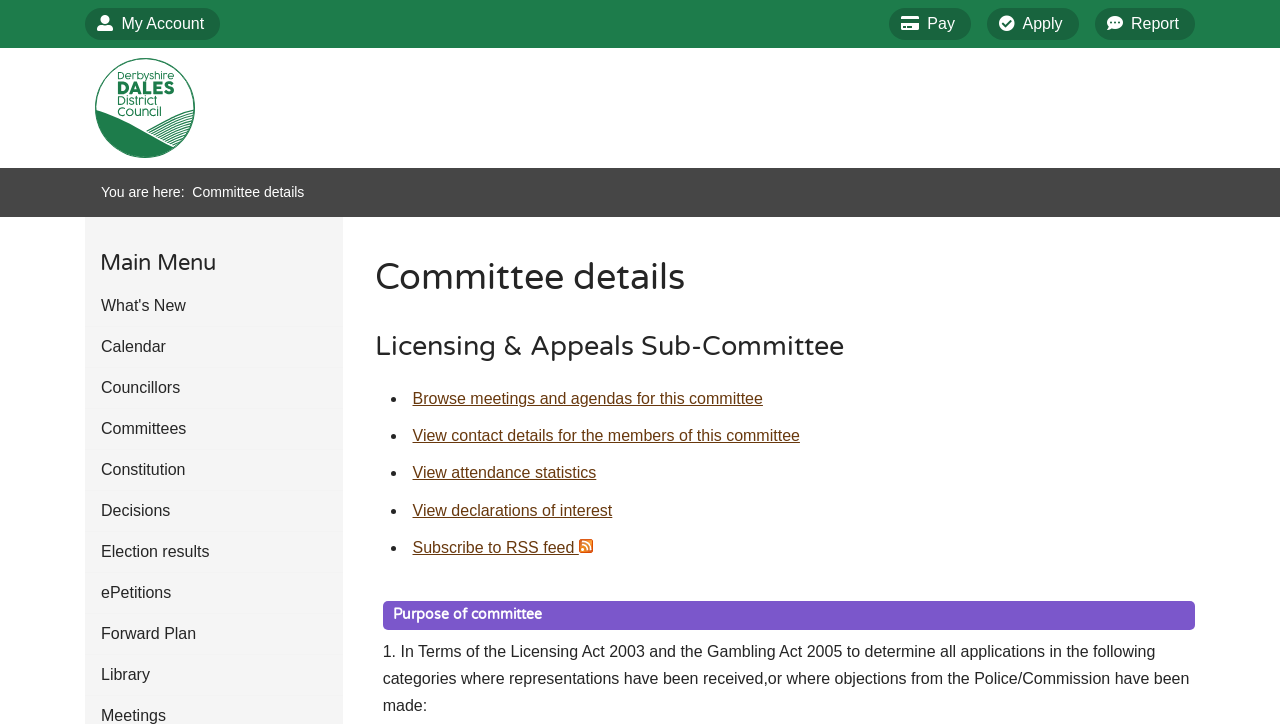Please give a one-word or short phrase response to the following question: 
How can I view the attendance statistics for this committee?

By clicking on 'View attendance statistics'